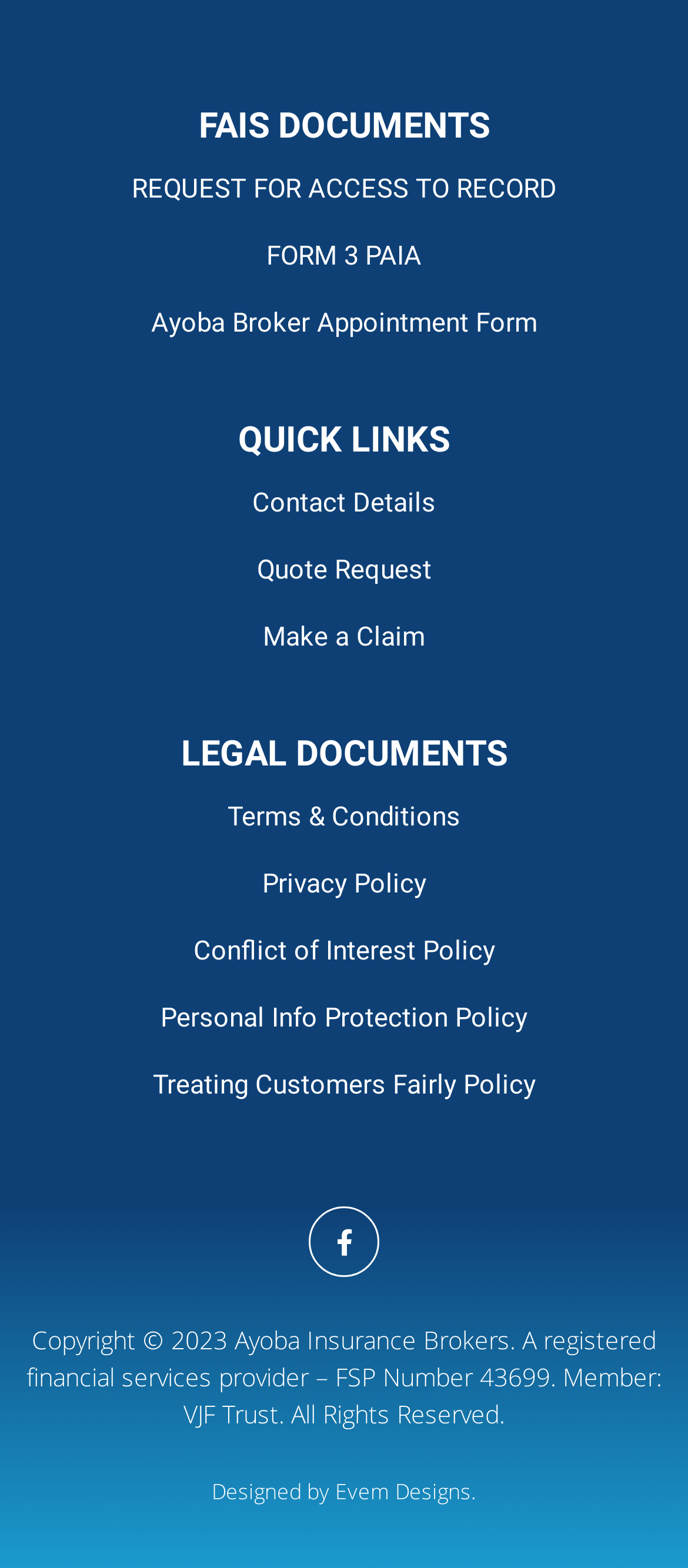What is the purpose of the 'Request for Access to Record' link?
Based on the image, answer the question with as much detail as possible.

The purpose of the 'Request for Access to Record' link is to allow users to request access to records, which is likely related to the PAIA (Promotion of Access to Information Act) form provided on the same page.